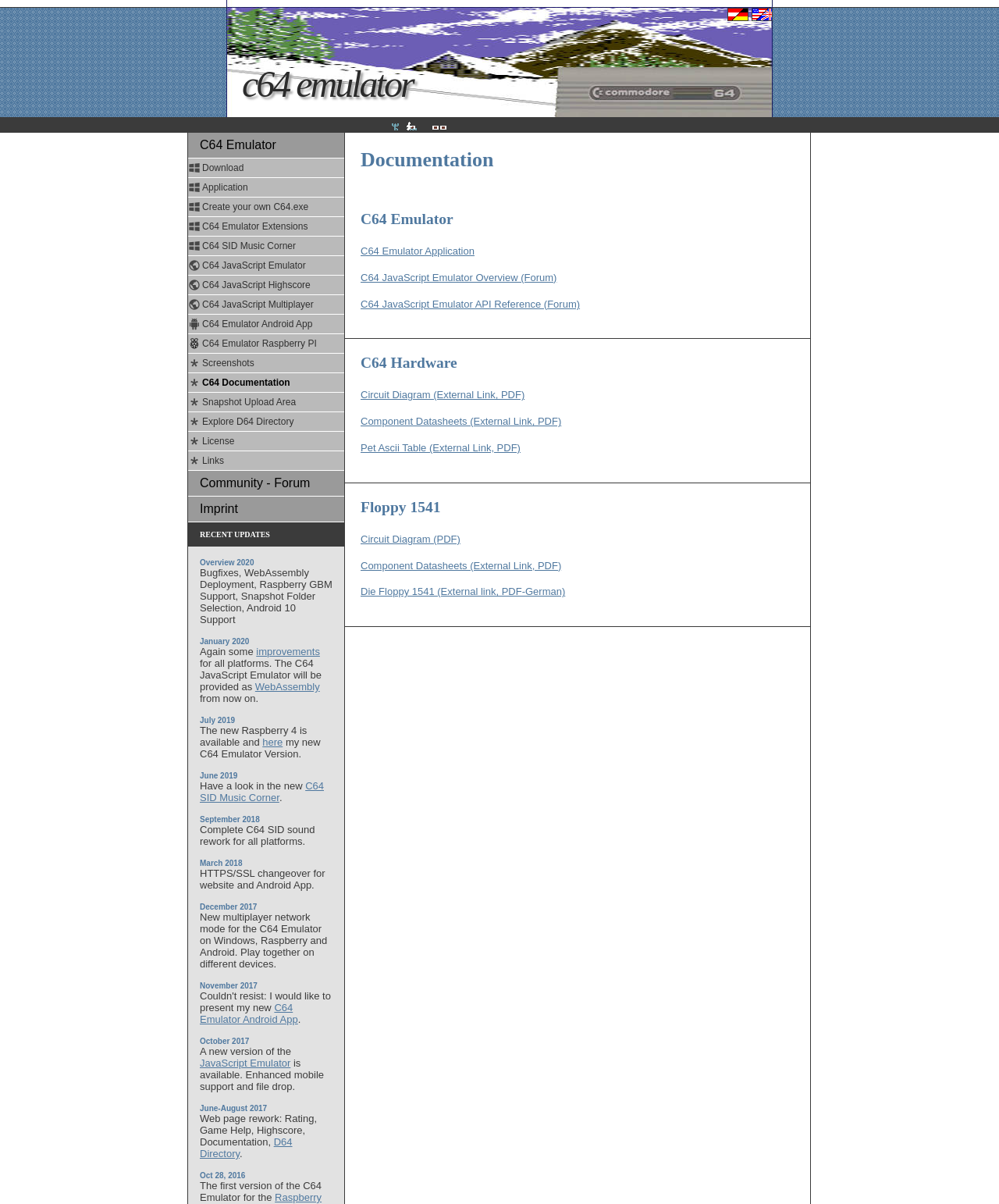Generate a comprehensive description of the webpage content.

The webpage is dedicated to C64 Emulator documentation, with a focus on providing information and resources related to the emulator. At the top of the page, there is a heading that reads "C64 Emulator" and a link to the same title. Below this, there are two language options, "Deutsch" and "English", each accompanied by a small flag icon.

The main content of the page is divided into several sections, each with its own heading. The first section is titled "Documentation" and contains links to various resources, including the C64 Emulator application, JavaScript emulator overview, and API reference.

The next section is titled "C64 Hardware" and provides links to circuit diagrams, component datasheets, and other technical resources. This is followed by a section dedicated to "Floppy 1541", which includes links to circuit diagrams, component datasheets, and other resources related to the floppy disk drive.

On the left side of the page, there is a long list of links to various resources, including downloads, applications, and documentation. This list is organized into several categories, including "C64 Emulator", "C64 JavaScript Emulator", and "C64 Emulator Extensions".

The page also features a section titled "RECENT UPDATES", which provides a list of updates to the emulator, including bug fixes, new features, and other changes. Each update is listed with a brief description and a date.

Overall, the webpage is a comprehensive resource for anyone interested in the C64 Emulator, providing access to a wide range of documentation, resources, and updates.